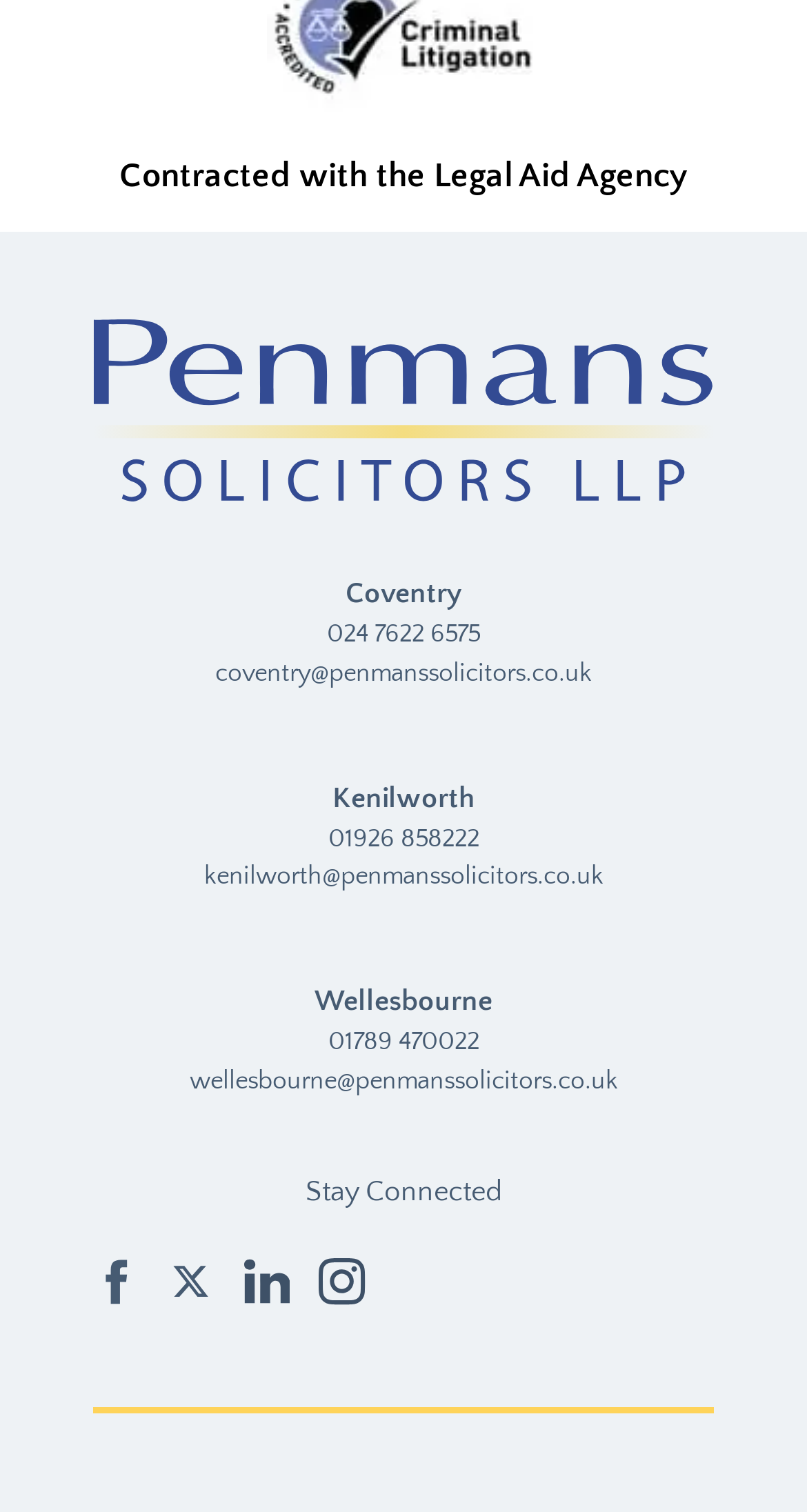Locate the bounding box coordinates of the area to click to fulfill this instruction: "View Wellesbourne contact information". The bounding box should be presented as four float numbers between 0 and 1, in the order [left, top, right, bottom].

[0.39, 0.652, 0.61, 0.674]